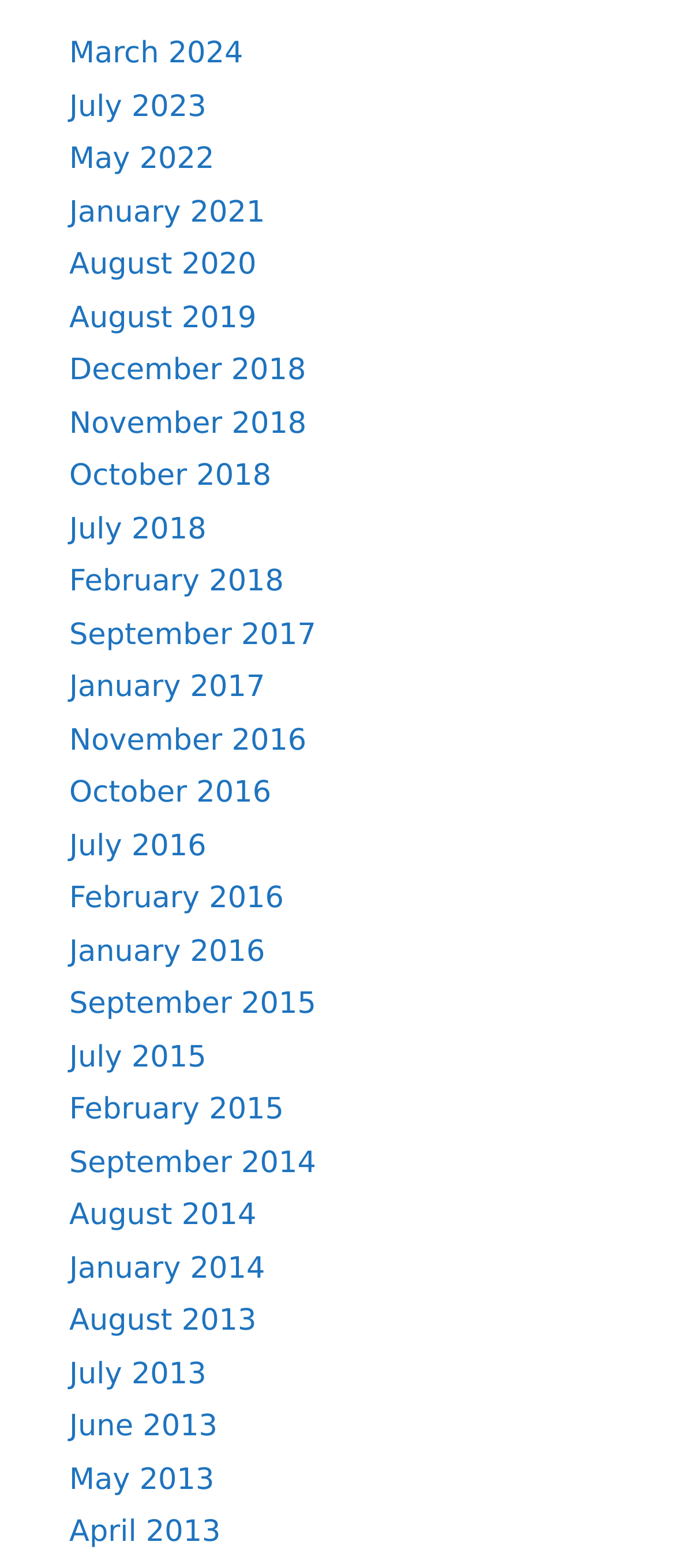Please give a succinct answer using a single word or phrase:
What is the month listed immediately before July 2016?

June 2016